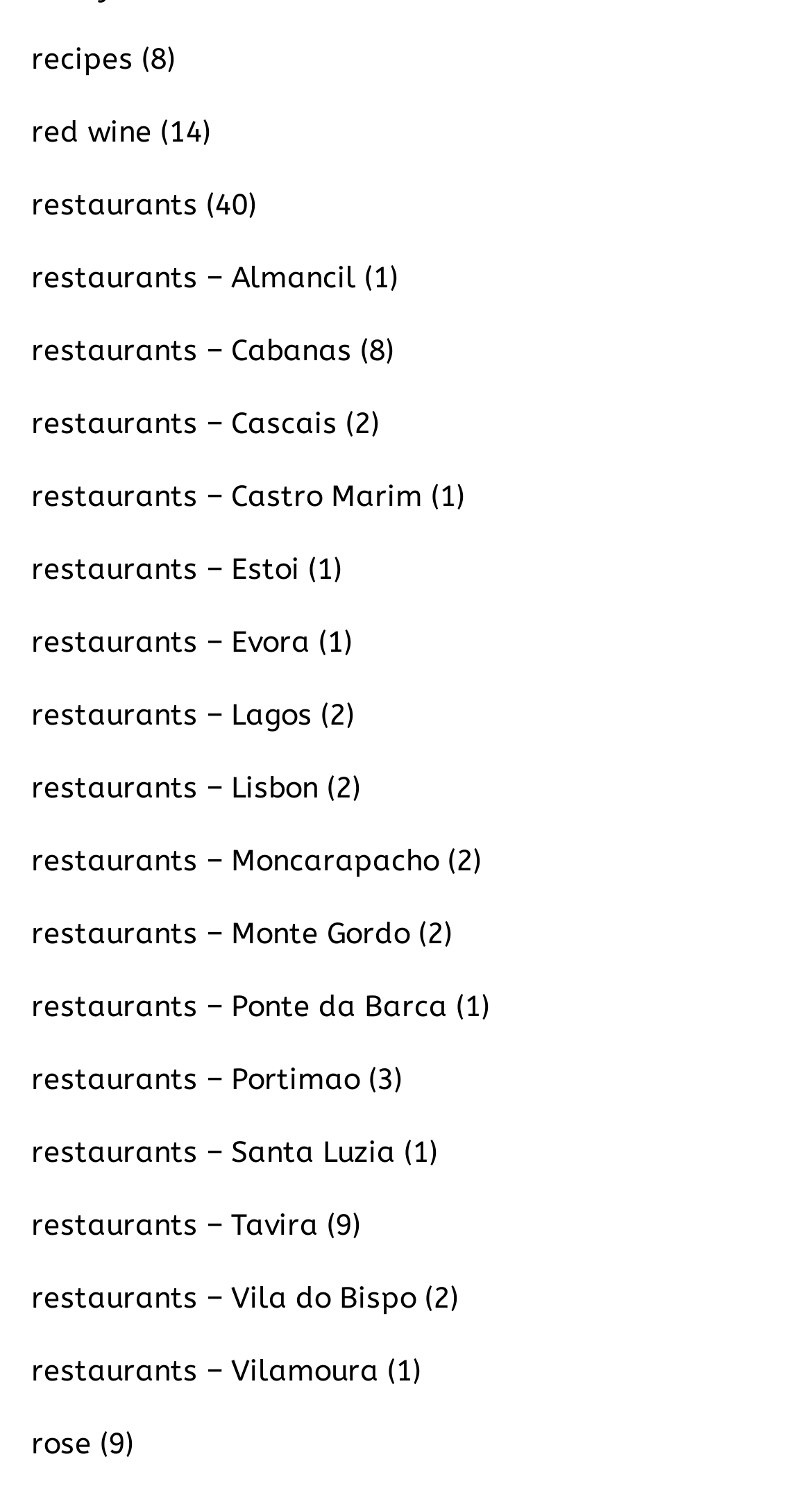Determine the bounding box coordinates for the UI element matching this description: "restaurants – Cabanas".

[0.038, 0.224, 0.433, 0.247]